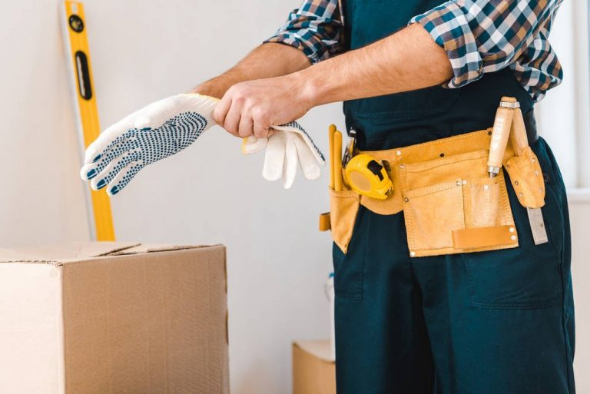What is visible in the background of the image? Look at the image and give a one-word or short phrase answer.

Boxes